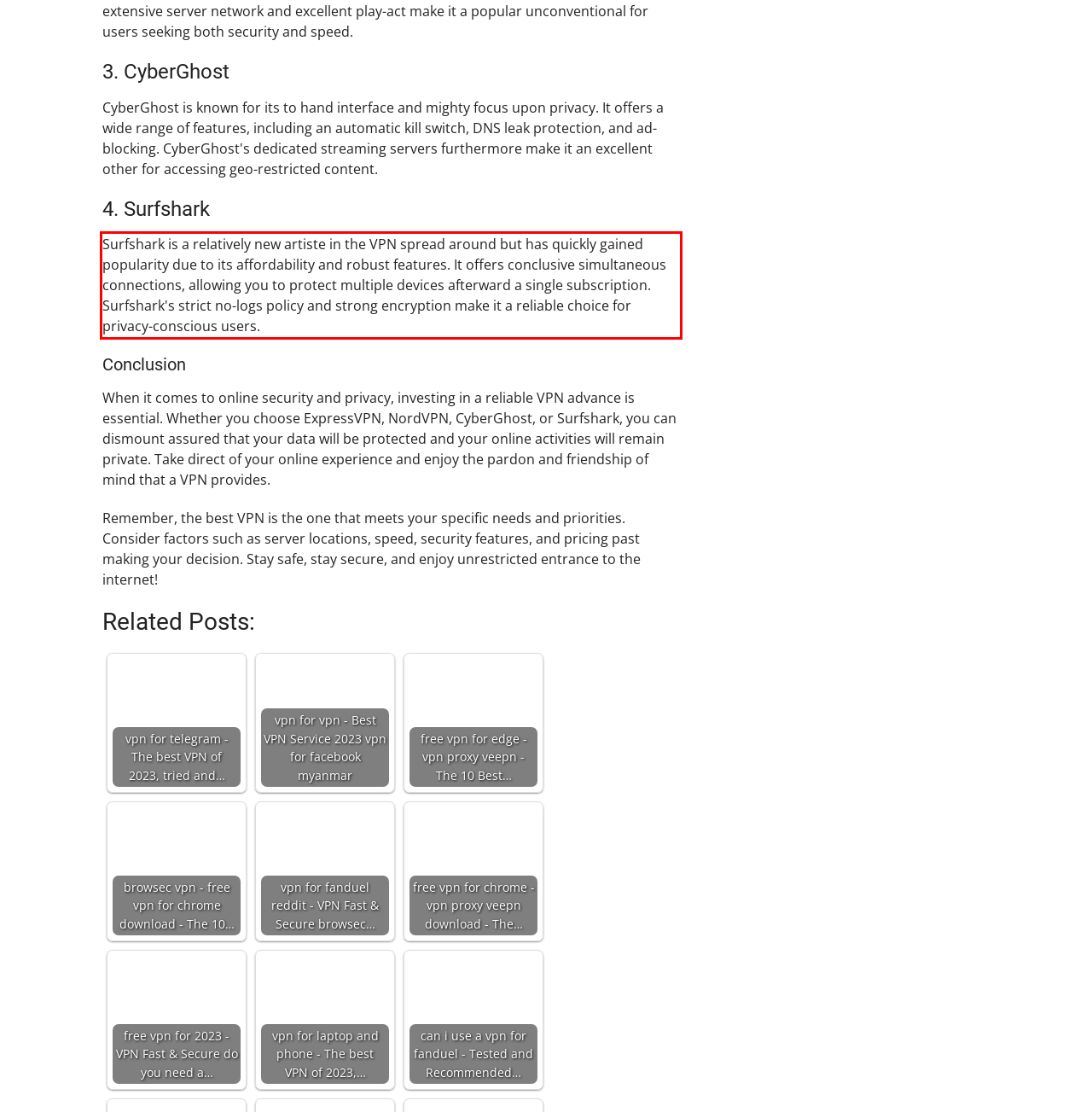Using the provided webpage screenshot, identify and read the text within the red rectangle bounding box.

Surfshark is a relatively new artiste in the VPN spread around but has quickly gained popularity due to its affordability and robust features. It offers conclusive simultaneous connections, allowing you to protect multiple devices afterward a single subscription. Surfshark's strict no-logs policy and strong encryption make it a reliable choice for privacy-conscious users.